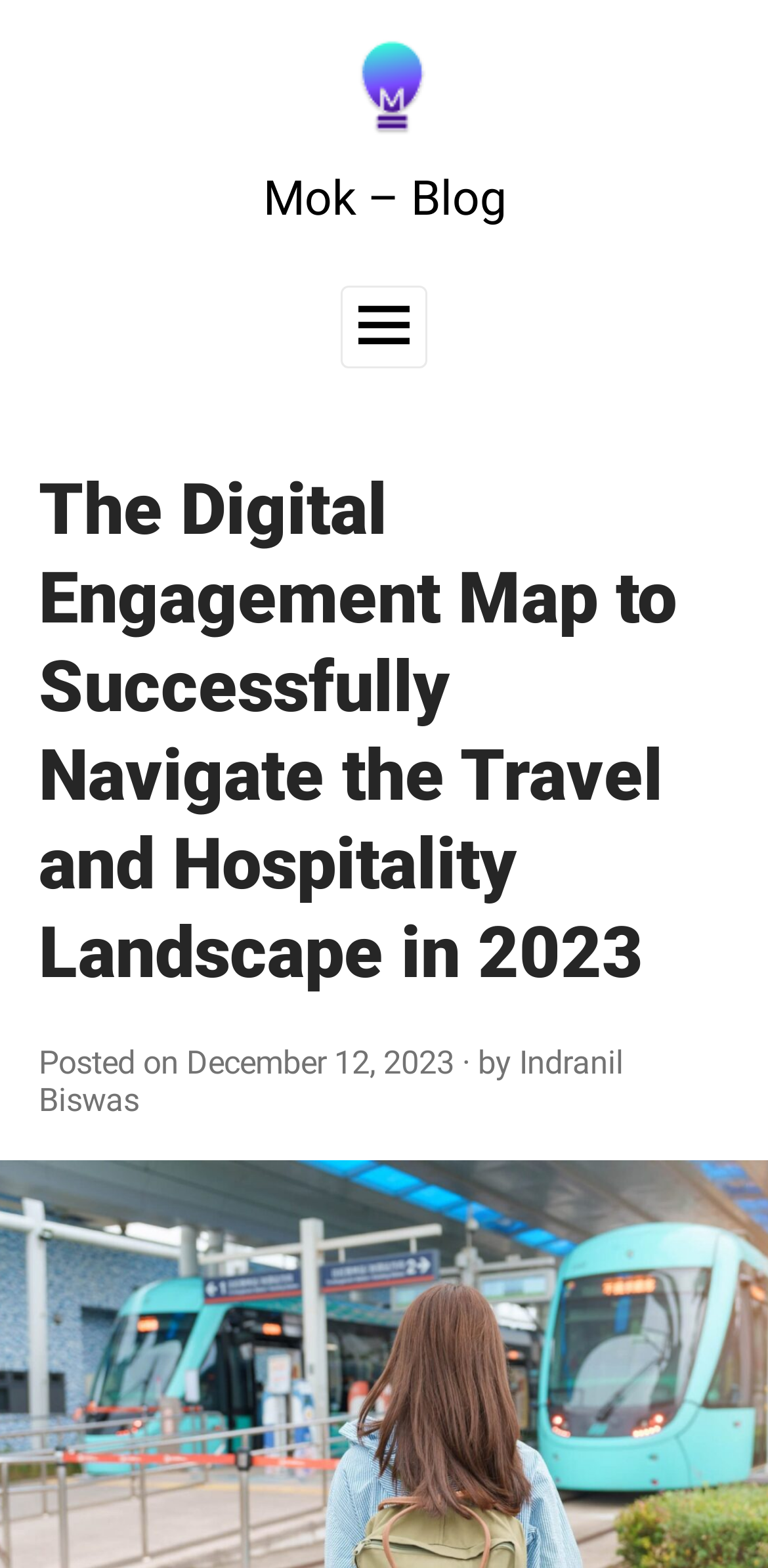Use a single word or phrase to answer the question:
What is the date of the blog post?

December 12, 2023